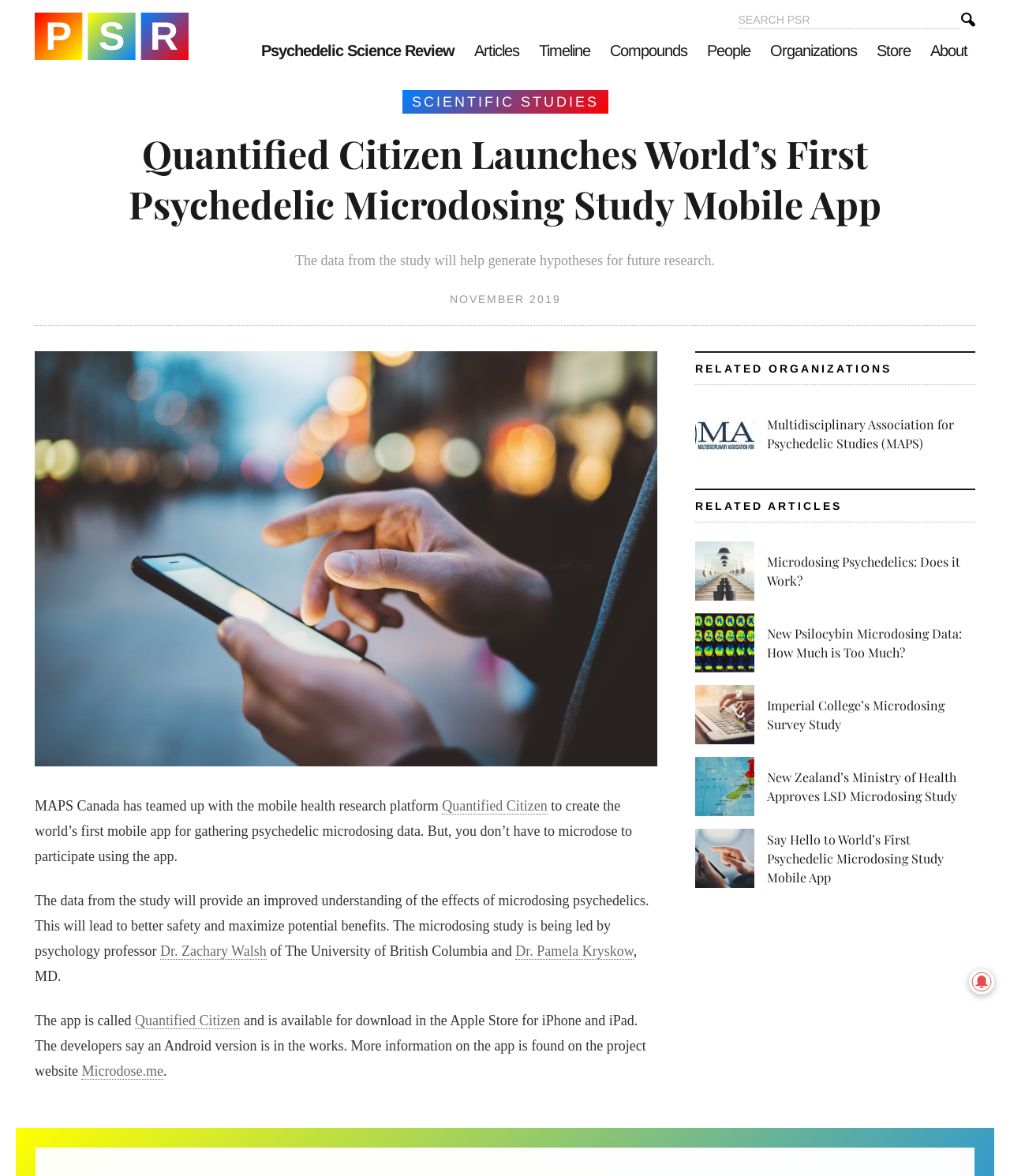Where can the mobile app be downloaded?
Based on the visual information, provide a detailed and comprehensive answer.

The answer can be found in the article section of the webpage, where it is mentioned that 'The app is available for download in the Apple Store for iPhone and iPad. The developers say an Android version is in the works.'